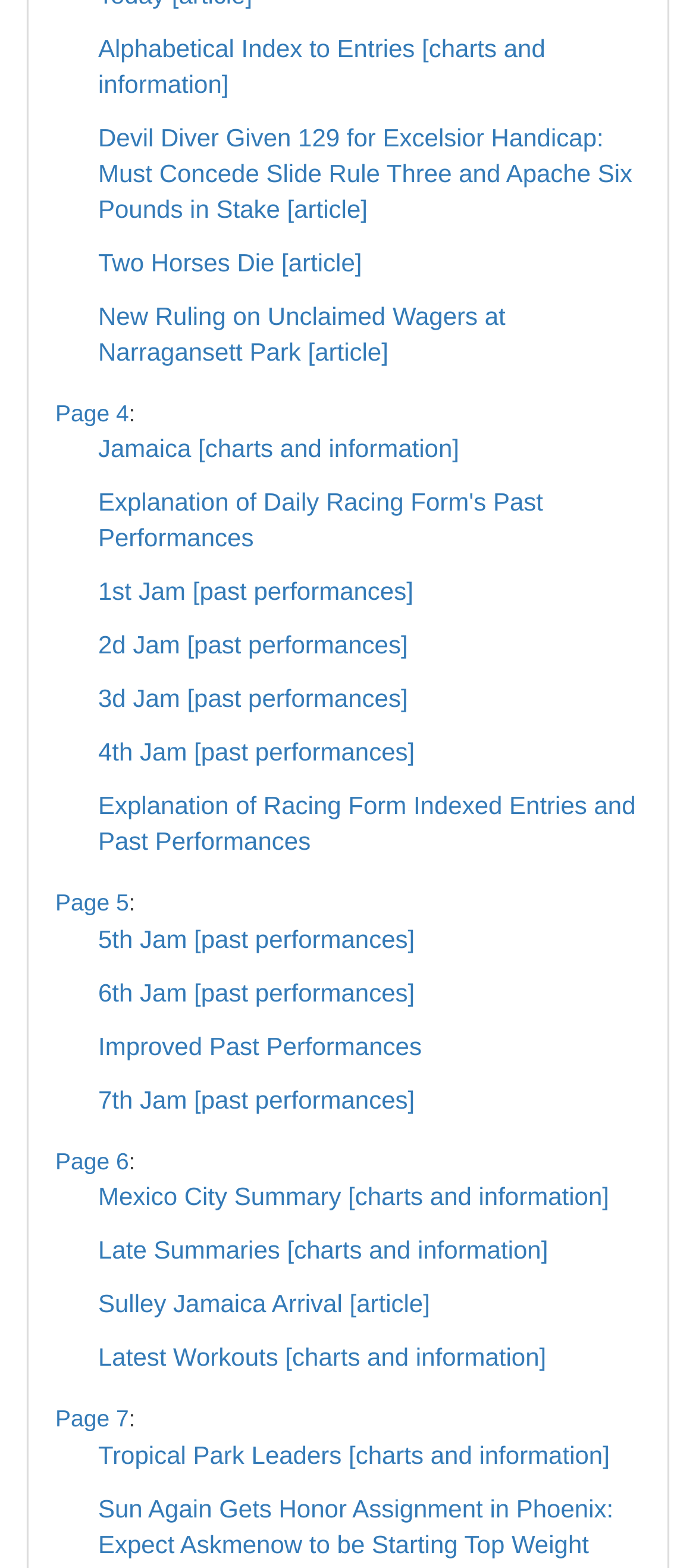Reply to the question below using a single word or brief phrase:
What is the purpose of the 'Explanation of Daily Racing Form's Past Performances' link?

To explain past performances